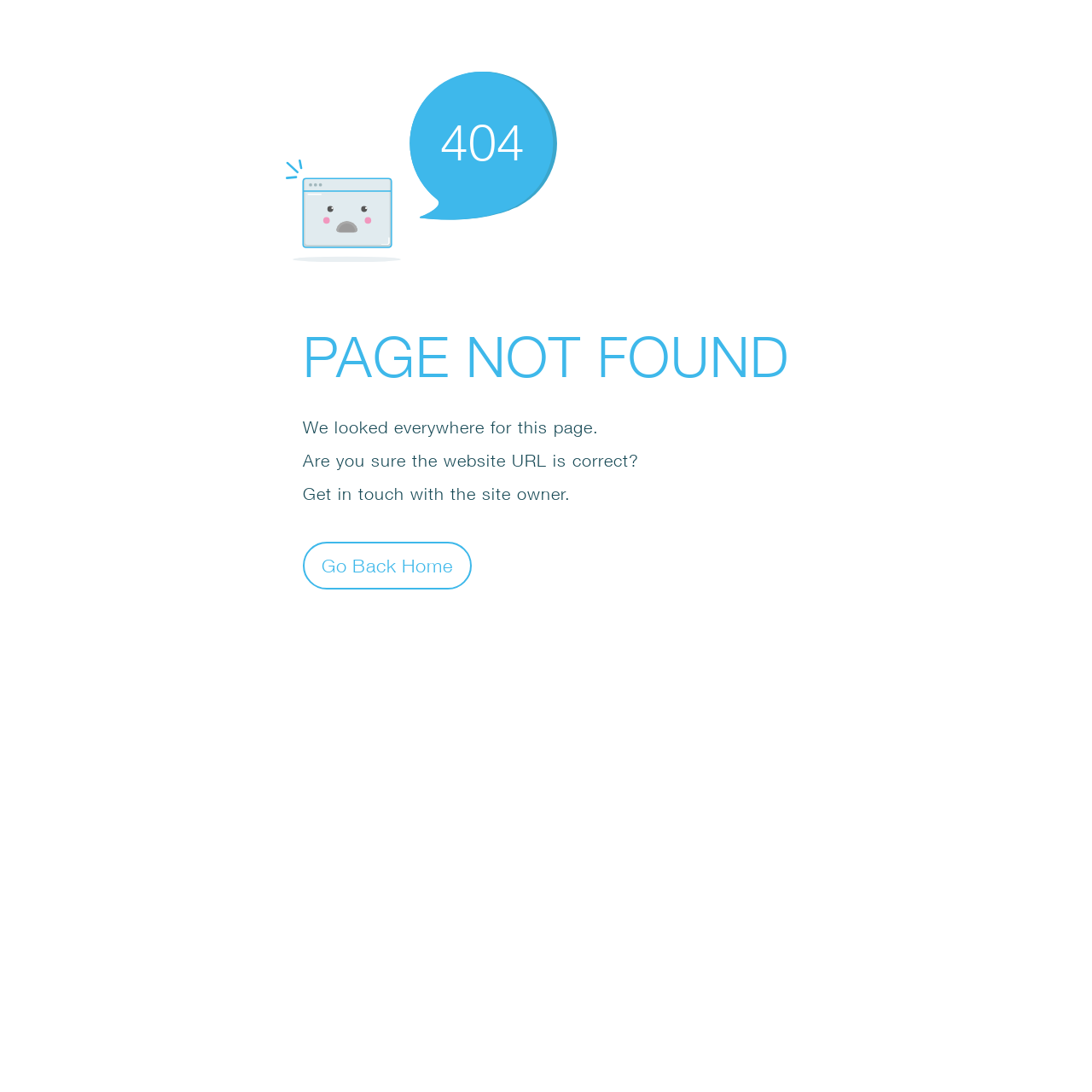How many text elements are there on the page?
Offer a detailed and full explanation in response to the question.

There are five static text elements on the page, including '404', 'PAGE NOT FOUND', 'We looked everywhere for this page.', 'Are you sure the website URL is correct?', and 'Get in touch with the site owner.'